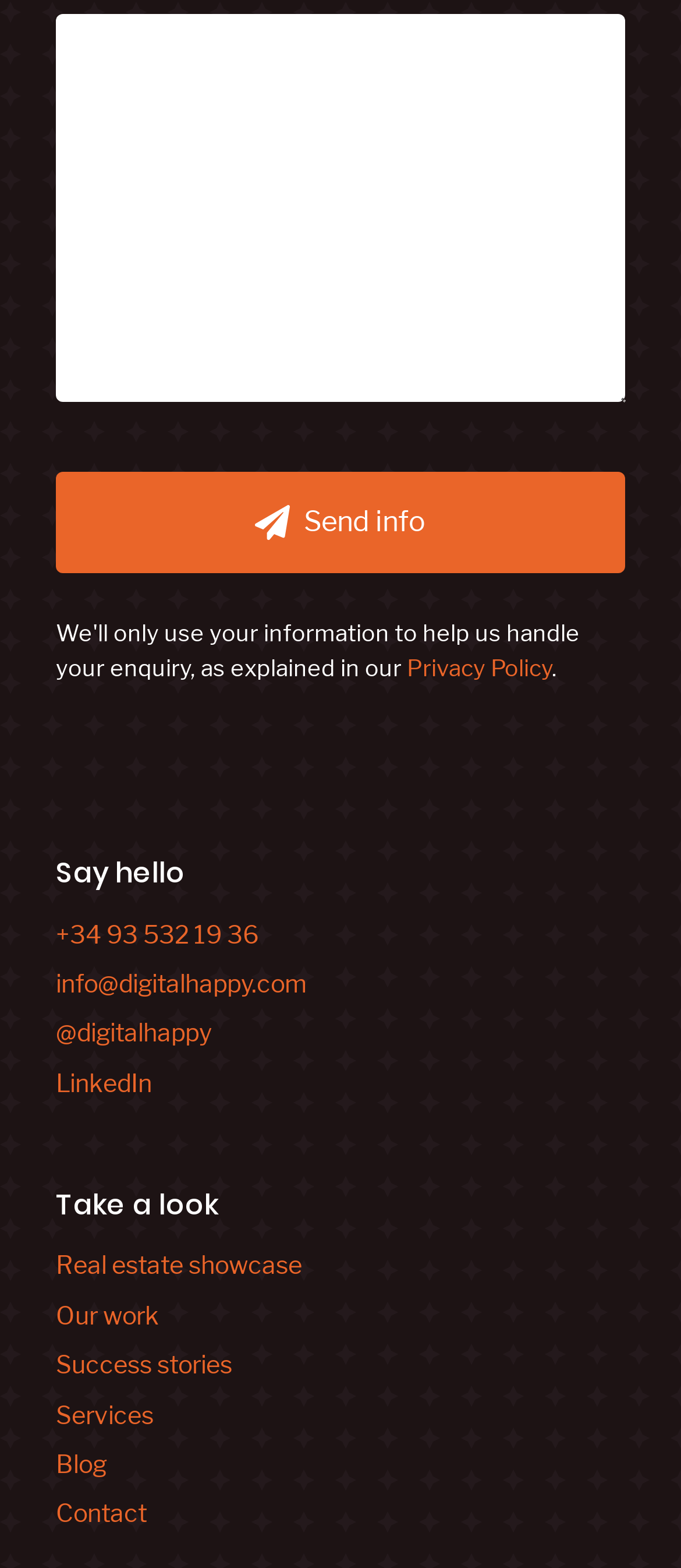Use the information in the screenshot to answer the question comprehensively: What is the purpose of the textbox?

The textbox has a label 'Tell us about your project' and is not required, indicating that it is used to collect information about a project from the user.